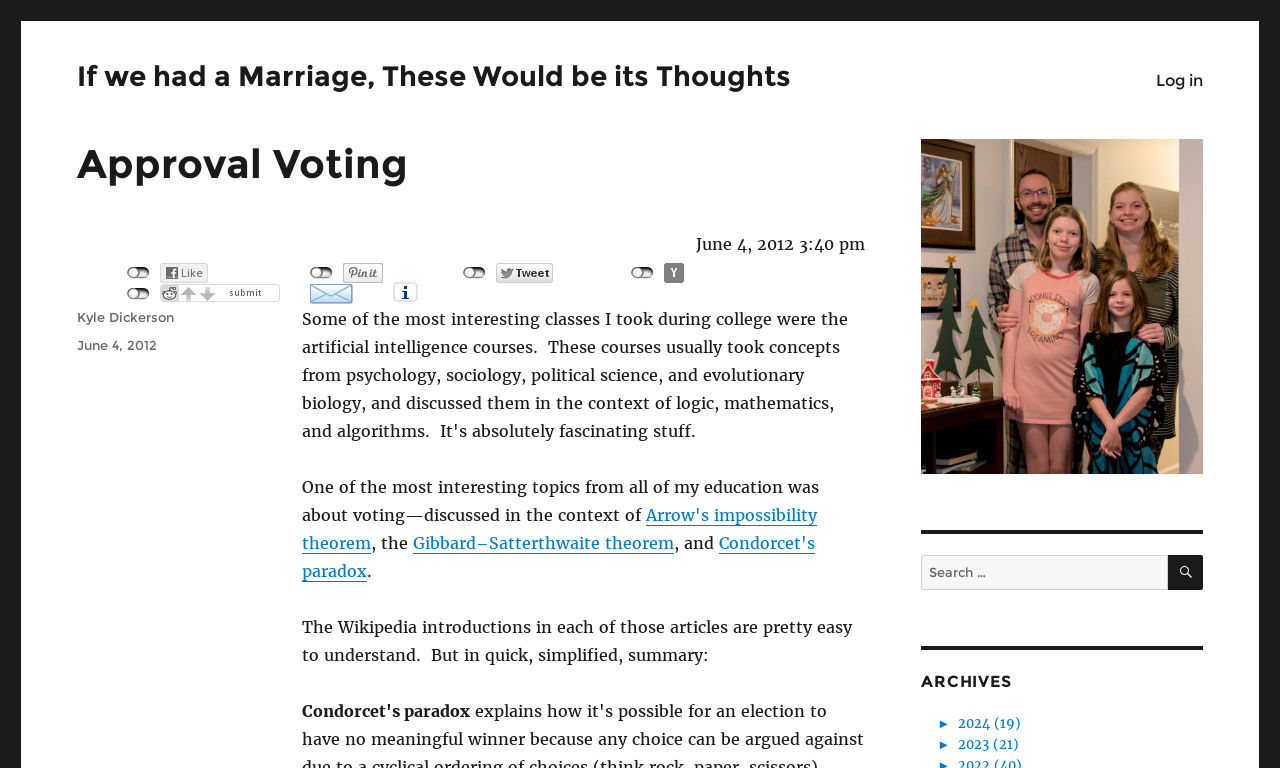Locate the bounding box coordinates of the element to click to perform the following action: 'Read about Arrow's impossibility theorem'. The coordinates should be given as four float values between 0 and 1, in the form of [left, top, right, bottom].

[0.236, 0.658, 0.639, 0.72]